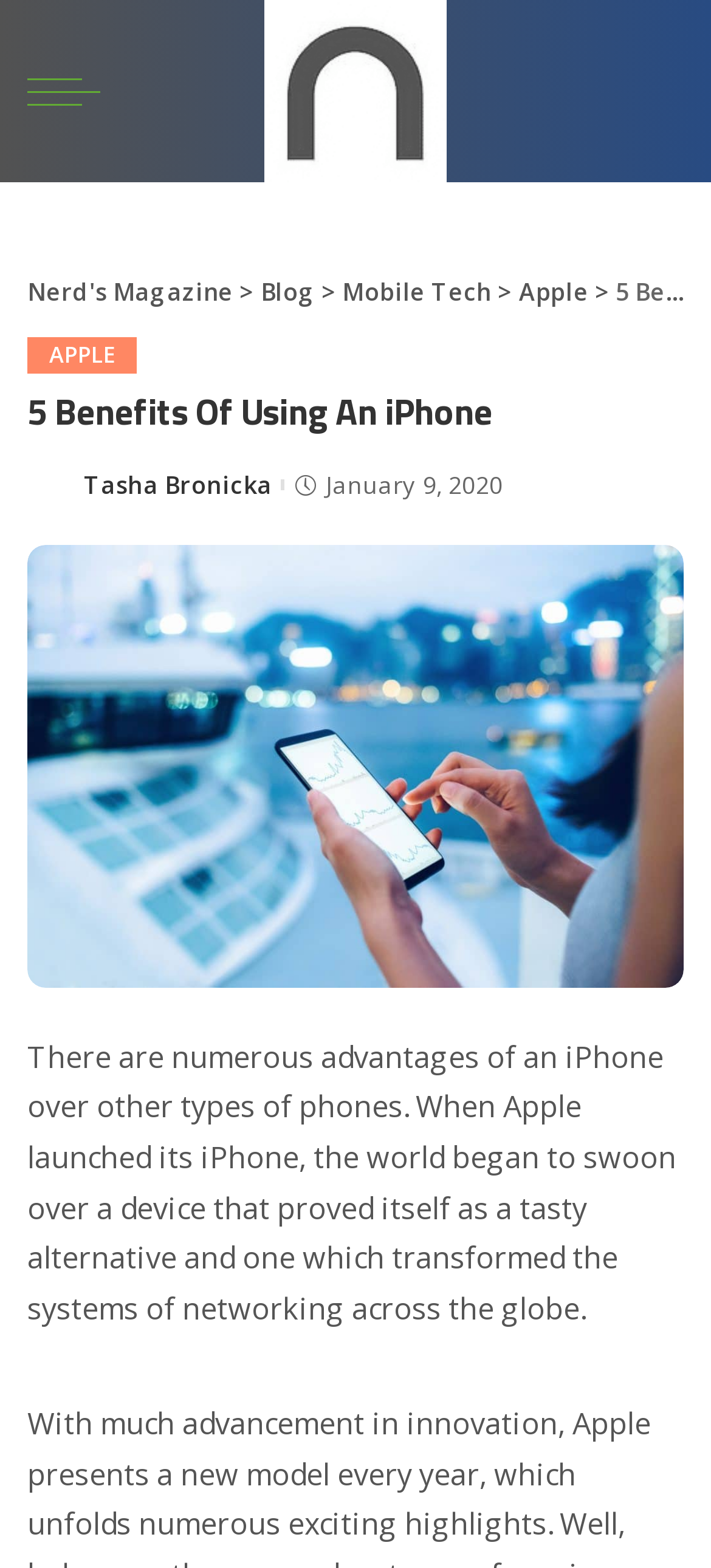Convey a detailed summary of the webpage, mentioning all key elements.

The webpage is about the benefits of using an iPhone, with the title "5 Benefits Of Using An iPhone" prominently displayed at the top. Below the title, there is a section with a profile picture of the author, Tasha Bronicka, accompanied by the text "Posted by" and the date "January 9, 2020". 

Above the title, there is a navigation menu with links to "Nerd's Magazine", "Blog", "Mobile Tech", "Apple", and other categories. The Nerd's Magazine logo is also displayed at the top, along with a link to the magazine's homepage.

The main content of the webpage is a paragraph of text that discusses the advantages of iPhones over other types of phones, highlighting how Apple's iPhone transformed the systems of networking across the globe.

There are two images on the page: the Nerd's Magazine logo and the author's profile picture. The page also has several links to other sections of the website, including the blog and mobile tech categories.